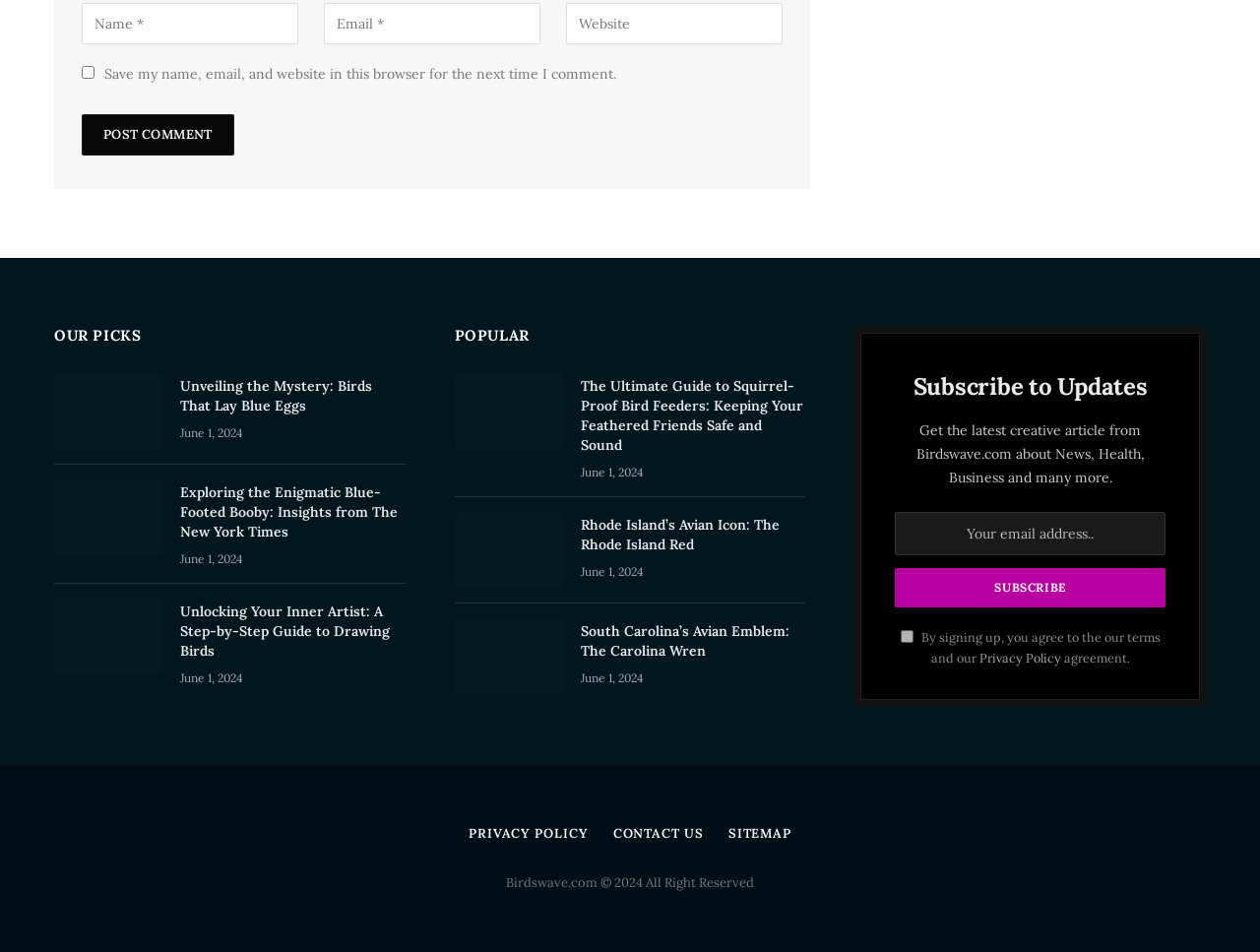Can you find the bounding box coordinates of the area I should click to execute the following instruction: "Click the 'Post Comment' button"?

[0.065, 0.12, 0.186, 0.163]